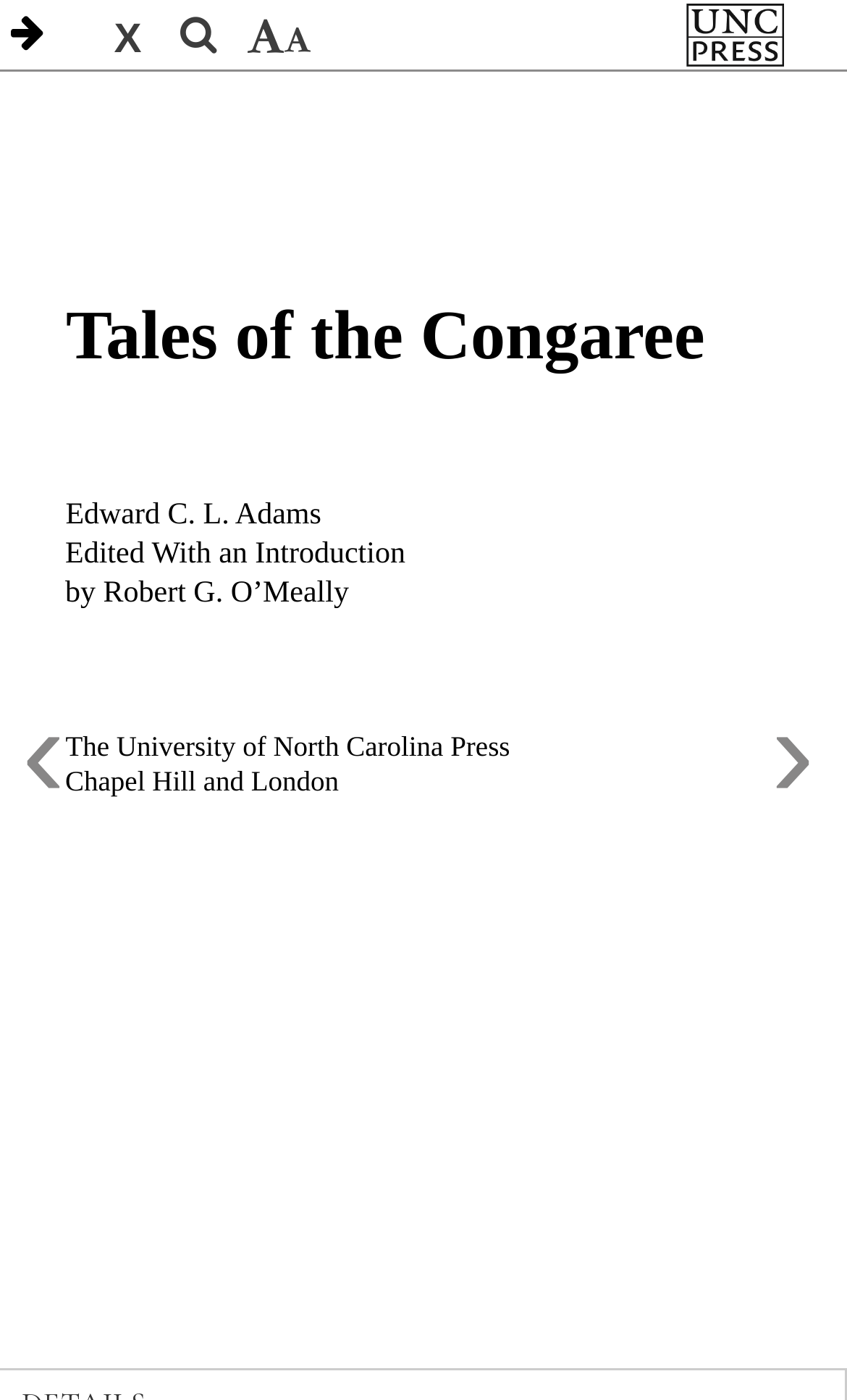Explain the contents of the webpage comprehensively.

The webpage appears to be a preview of a book titled "Tales of the Congaree" by Edward C. L. Adams, published by the University of North Carolina Press. 

At the top of the page, there is a small image on the right side, and a series of social media links on the left side, including Facebook, Twitter, and LinkedIn icons. Below these icons, there is a larger image of the book cover, with the title "Tales of the Congaree" and the author's name "Edward C. L. Adams" written in text. 

To the right of the book cover, there is a link indicating that this is a limited preview of the book. Below this link, there is a section titled "BOOK DETAILS" and another section titled "Table of Contents". 

The table of contents lists the chapters of the book, including "Copyright Page", "Dedication", "Contents", "Acknowledgments", "Introduction Masks of Edward C. L. Adams", "CONGAREE SKETCHES", and several other chapter titles. 

At the bottom of the page, there are navigation links to move forward and backward through the book preview, as well as a horizontal separator line. The majority of the page is taken up by an iframe, which likely contains the preview content of the book. There are also two small "X" links at the top-right corner of the iframe, likely used to close the iframe.